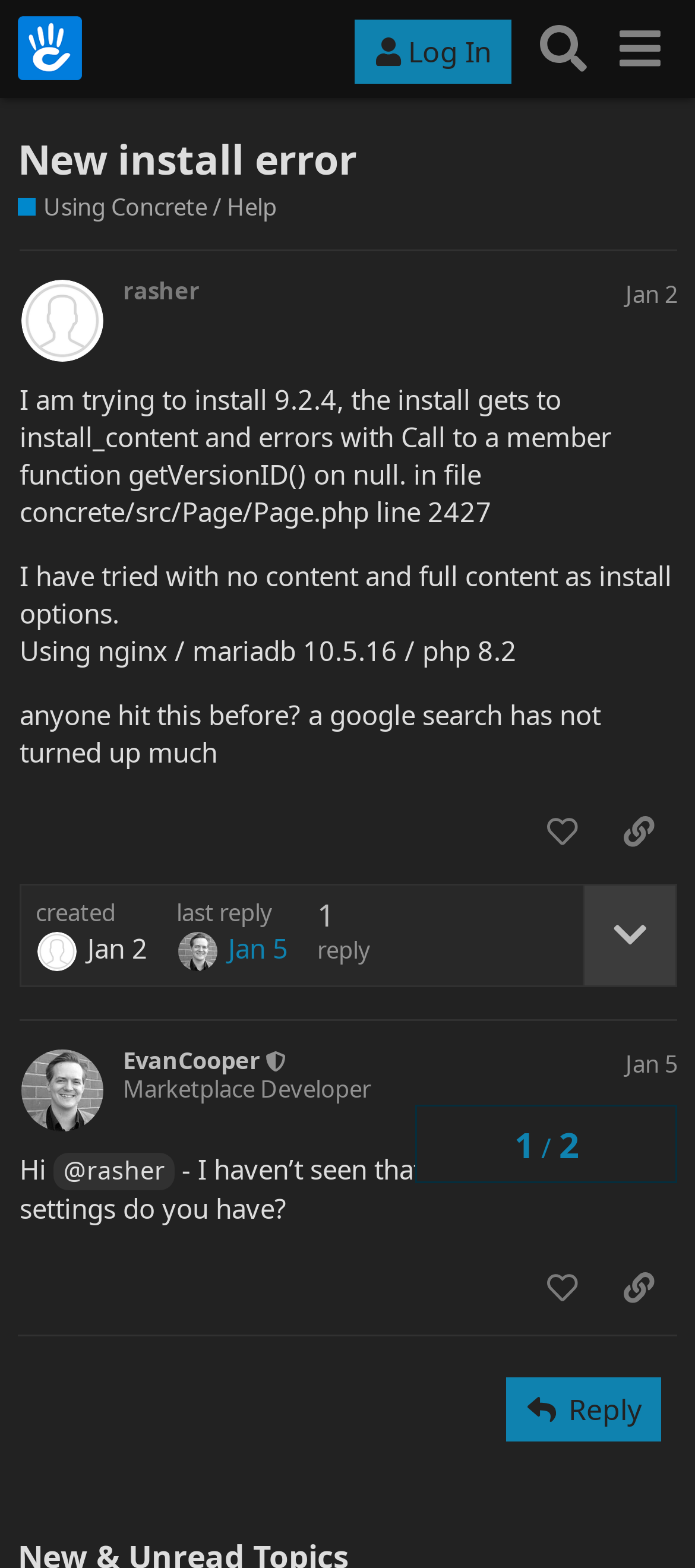How many buttons are in the first post?
Using the image, respond with a single word or phrase.

3